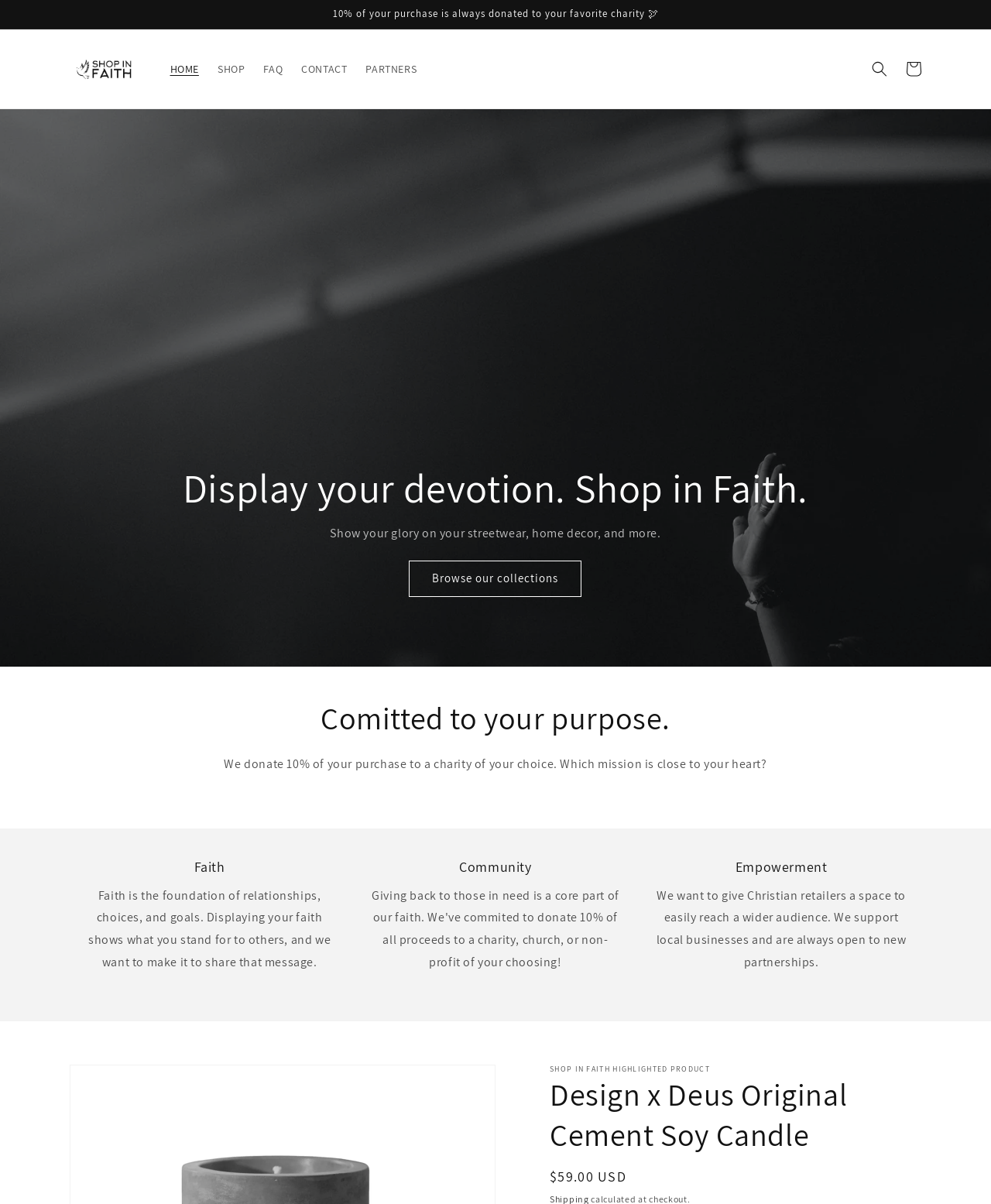Respond to the question with just a single word or phrase: 
What is the purpose of this website?

Shop and donate to charity